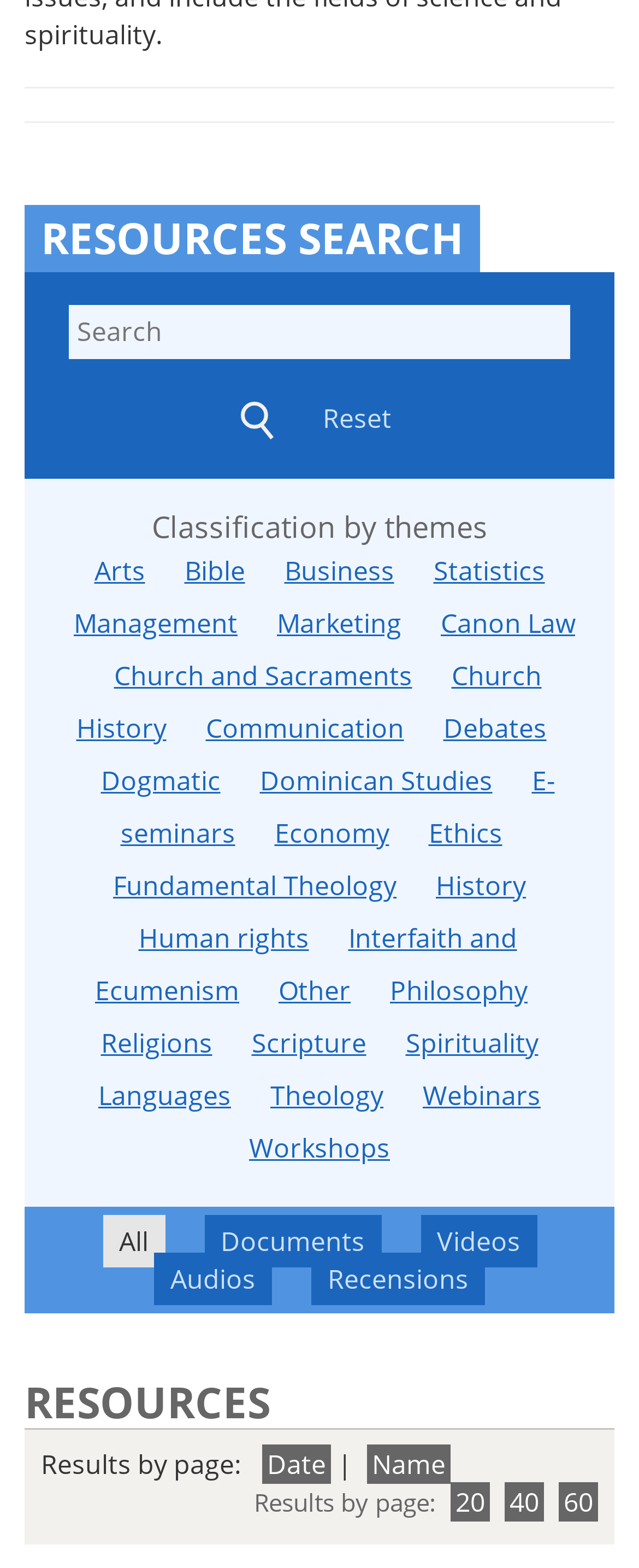Locate the bounding box coordinates of the area to click to fulfill this instruction: "Change results per page to 20". The bounding box should be presented as four float numbers between 0 and 1, in the order [left, top, right, bottom].

[0.705, 0.945, 0.767, 0.97]